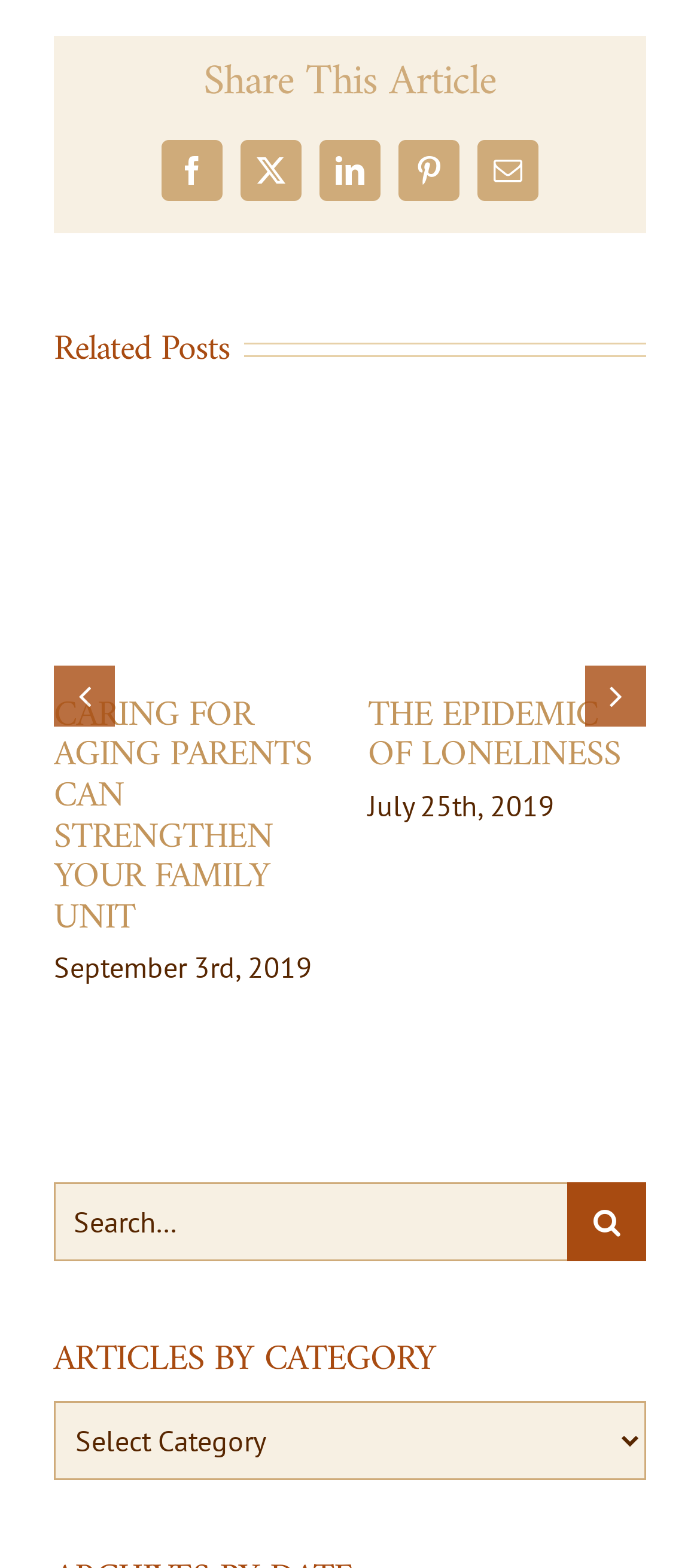Could you highlight the region that needs to be clicked to execute the instruction: "View related post 'Caring For Aging Parents Can Strengthen Your Family Unit'"?

[0.276, 0.32, 0.381, 0.367]